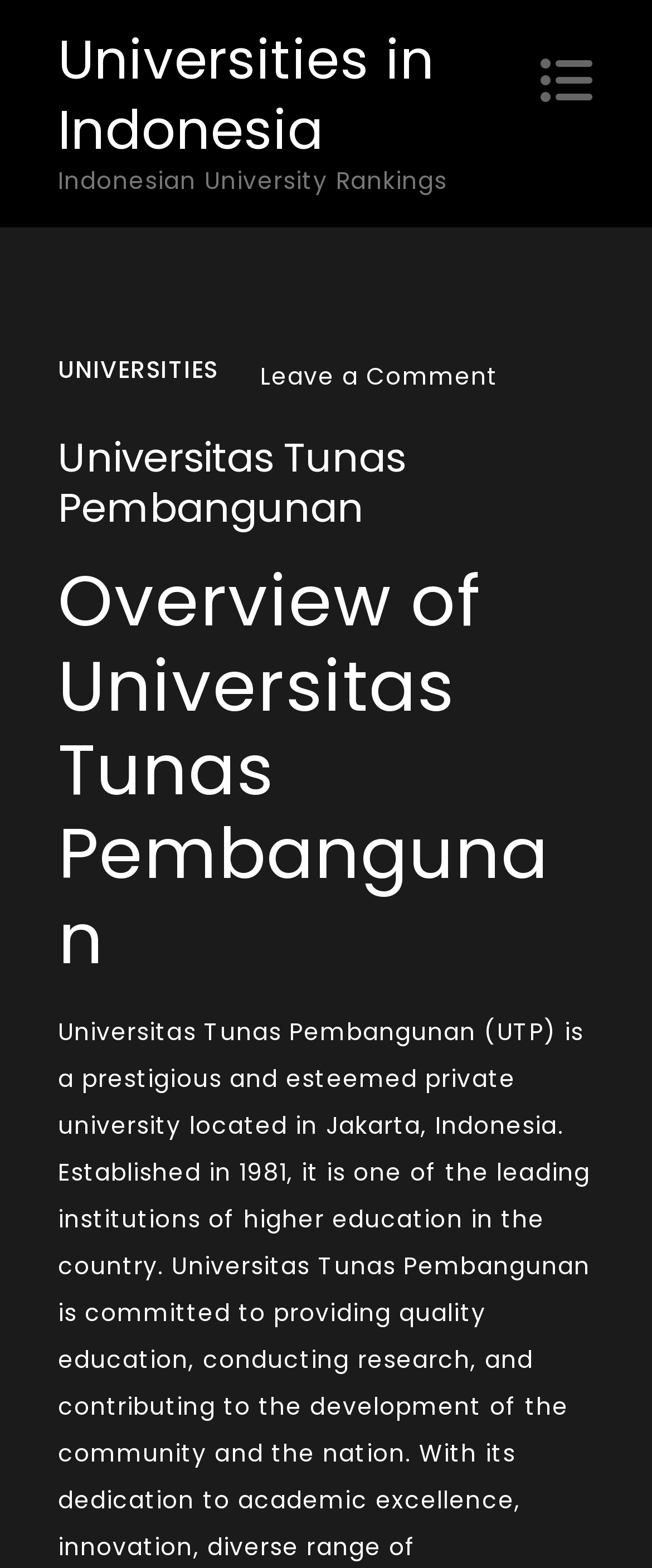Identify and provide the text content of the webpage's primary headline.

Universitas Tunas Pembangunan